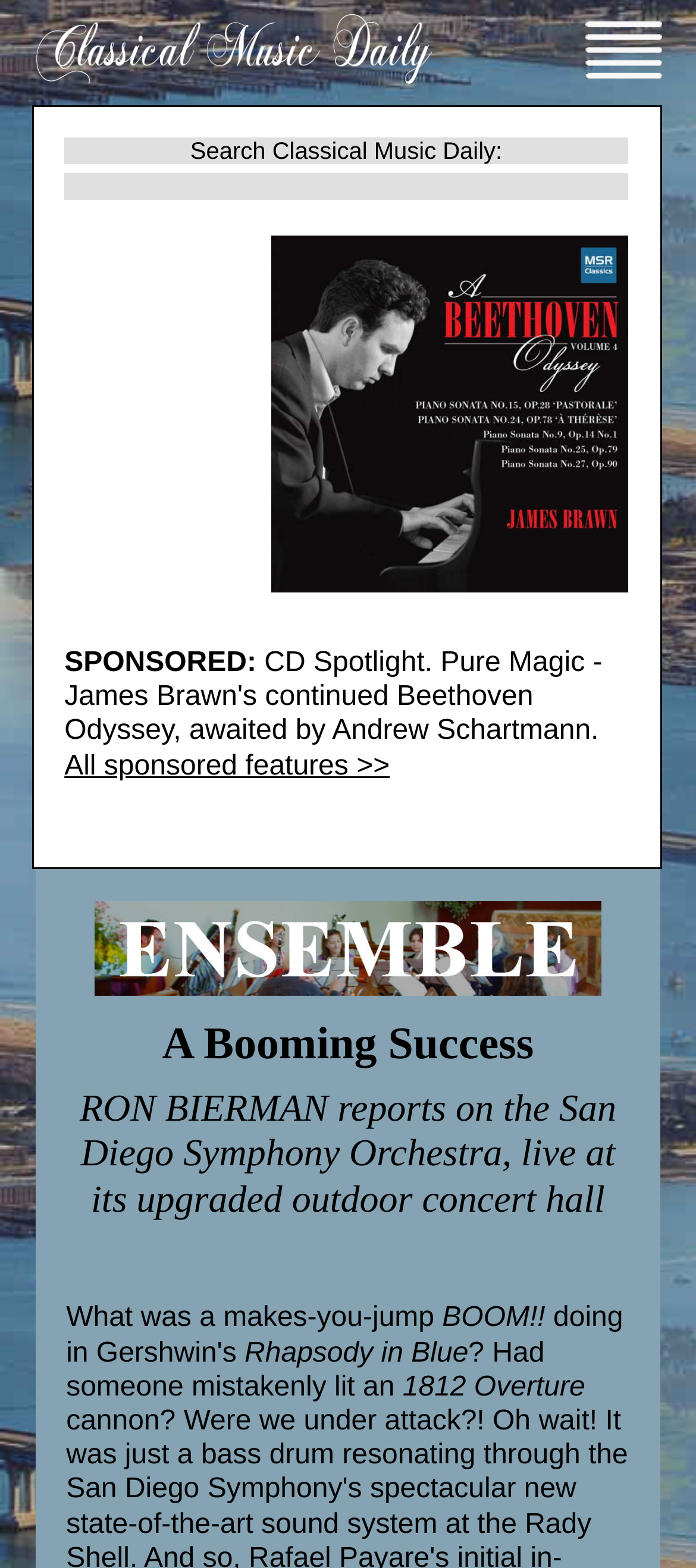What is the type of music mentioned?
Look at the image and respond with a one-word or short phrase answer.

Classical Music